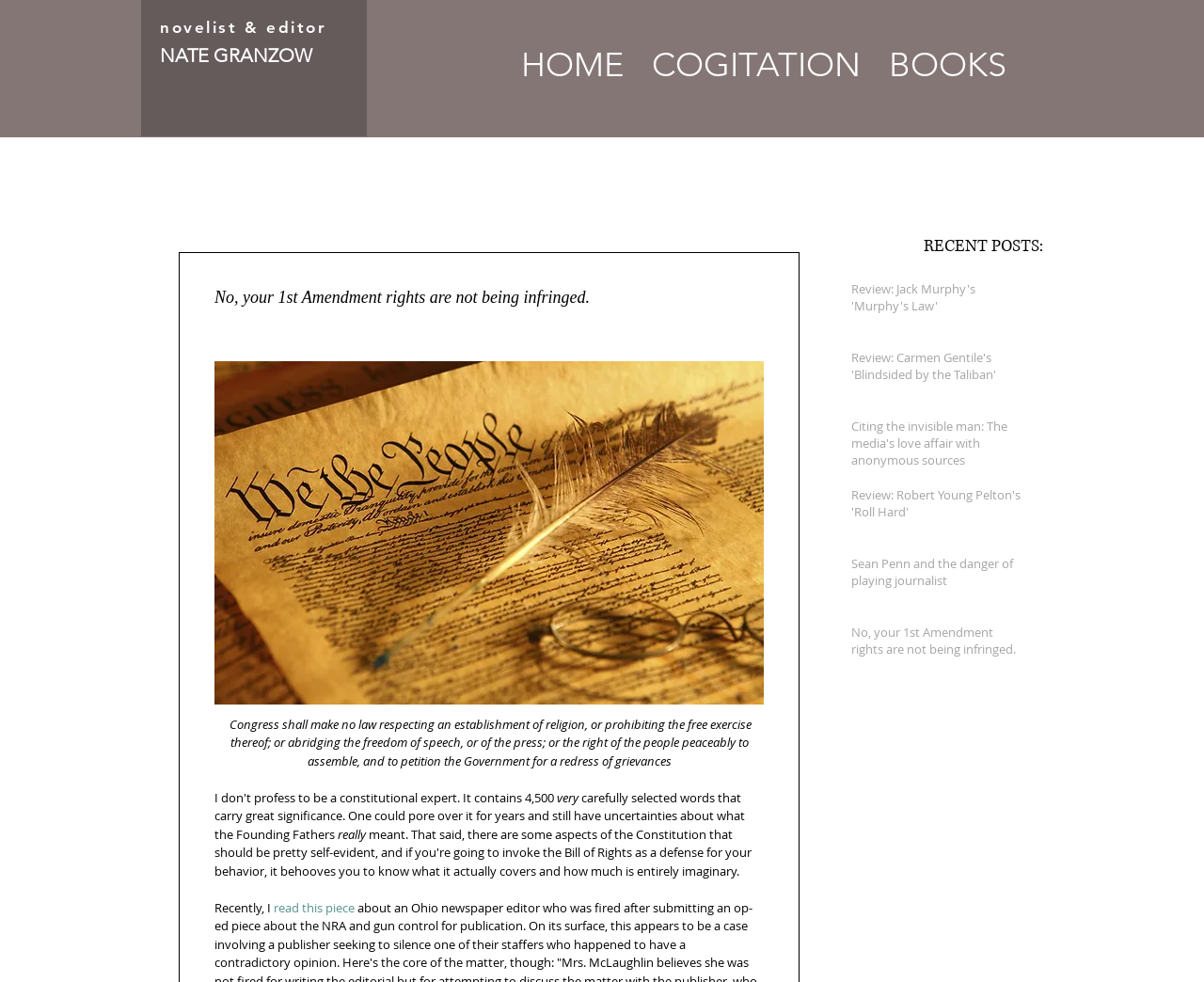Find and generate the main title of the webpage.

No, your 1st Amendment rights are not being infringed.